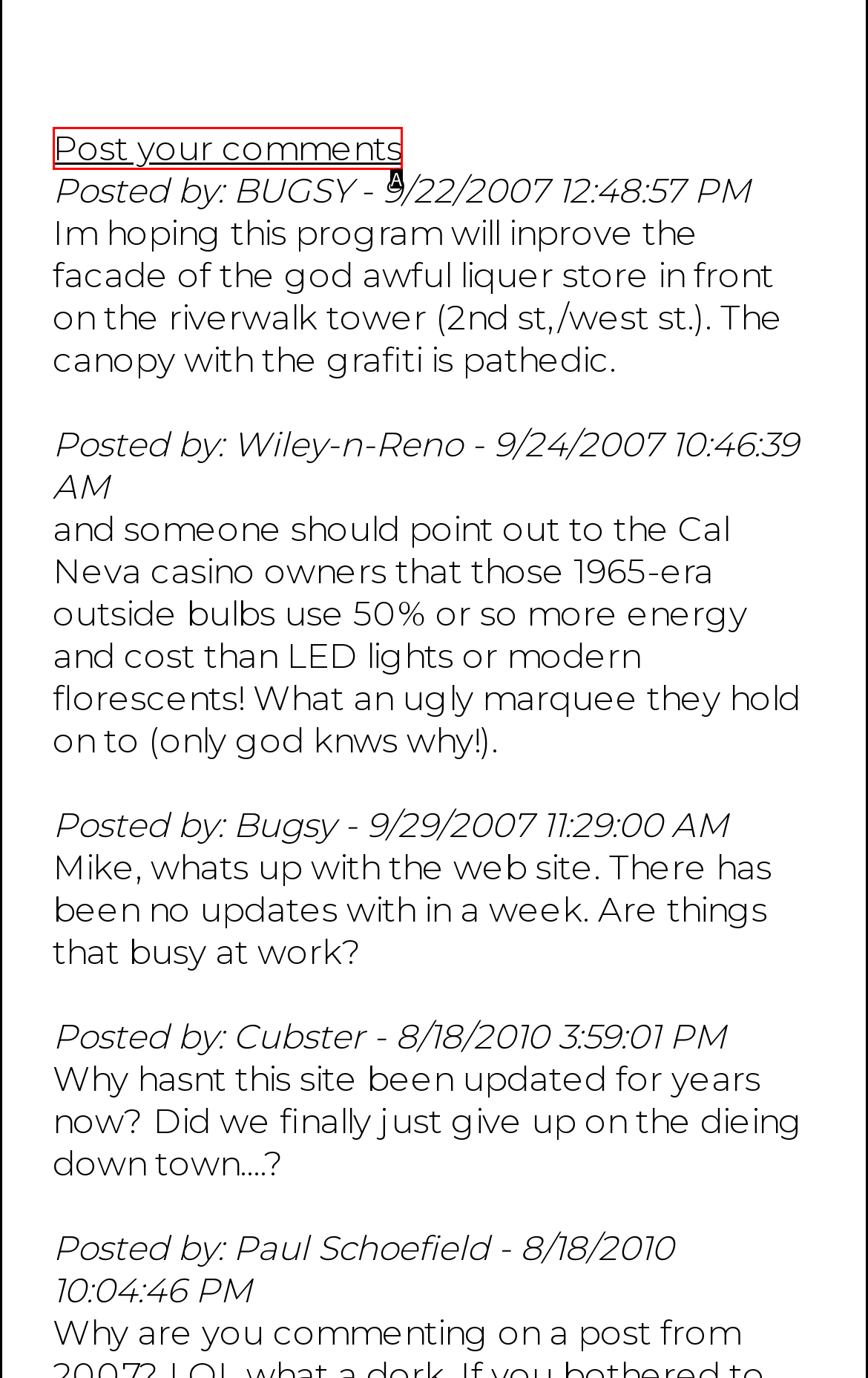Tell me which one HTML element best matches the description: Post your comments
Answer with the option's letter from the given choices directly.

A